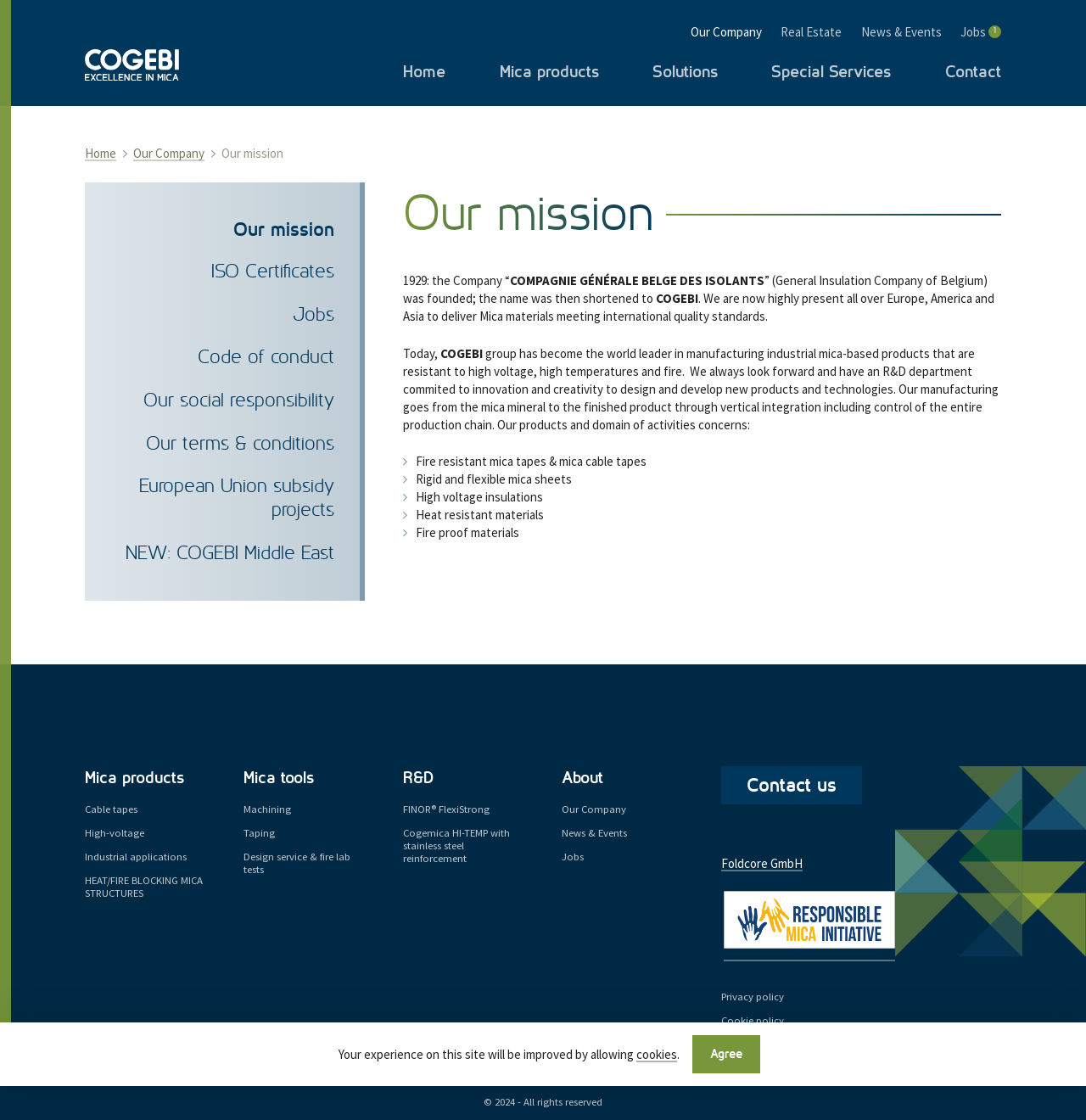Answer with a single word or phrase: 
What is the company name?

COGEBI